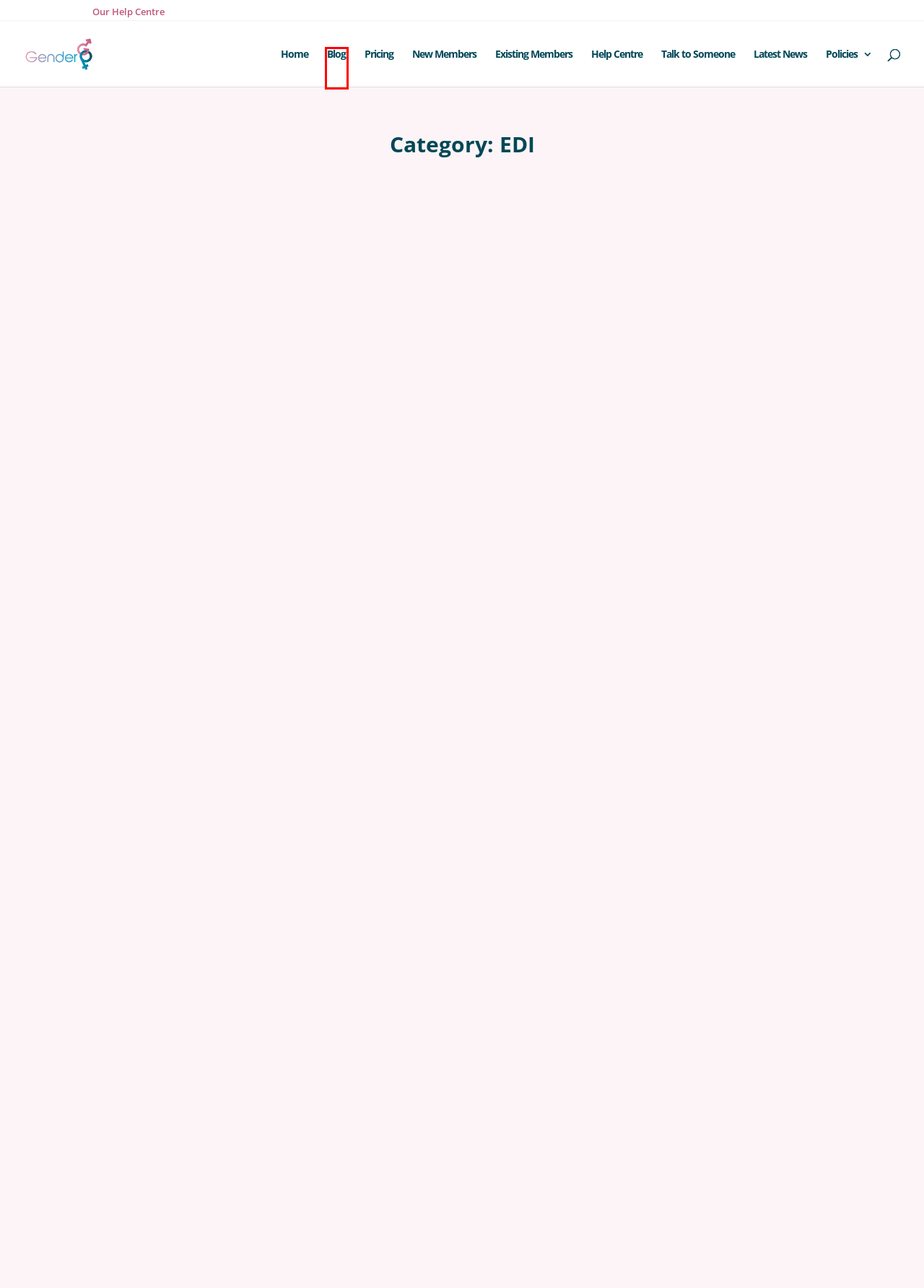You are given a screenshot of a webpage within which there is a red rectangle bounding box. Please choose the best webpage description that matches the new webpage after clicking the selected element in the bounding box. Here are the options:
A. Help Centre - GenderGP Transgender Services
B. Latest News - GenderGP Transgender Services
C. Treatment Review - GenderGP Transgender Services
D. Blog - GenderGP Transgender Services
E. Accessing Gender-Affirming Care - GenderGP Transgender Services
F. How much does it cost to use our services
G. Know your rights as a trans person in the US workplace
H. GenderGP: Online Transgender Clinic | Worldwide Gender Clinic

D